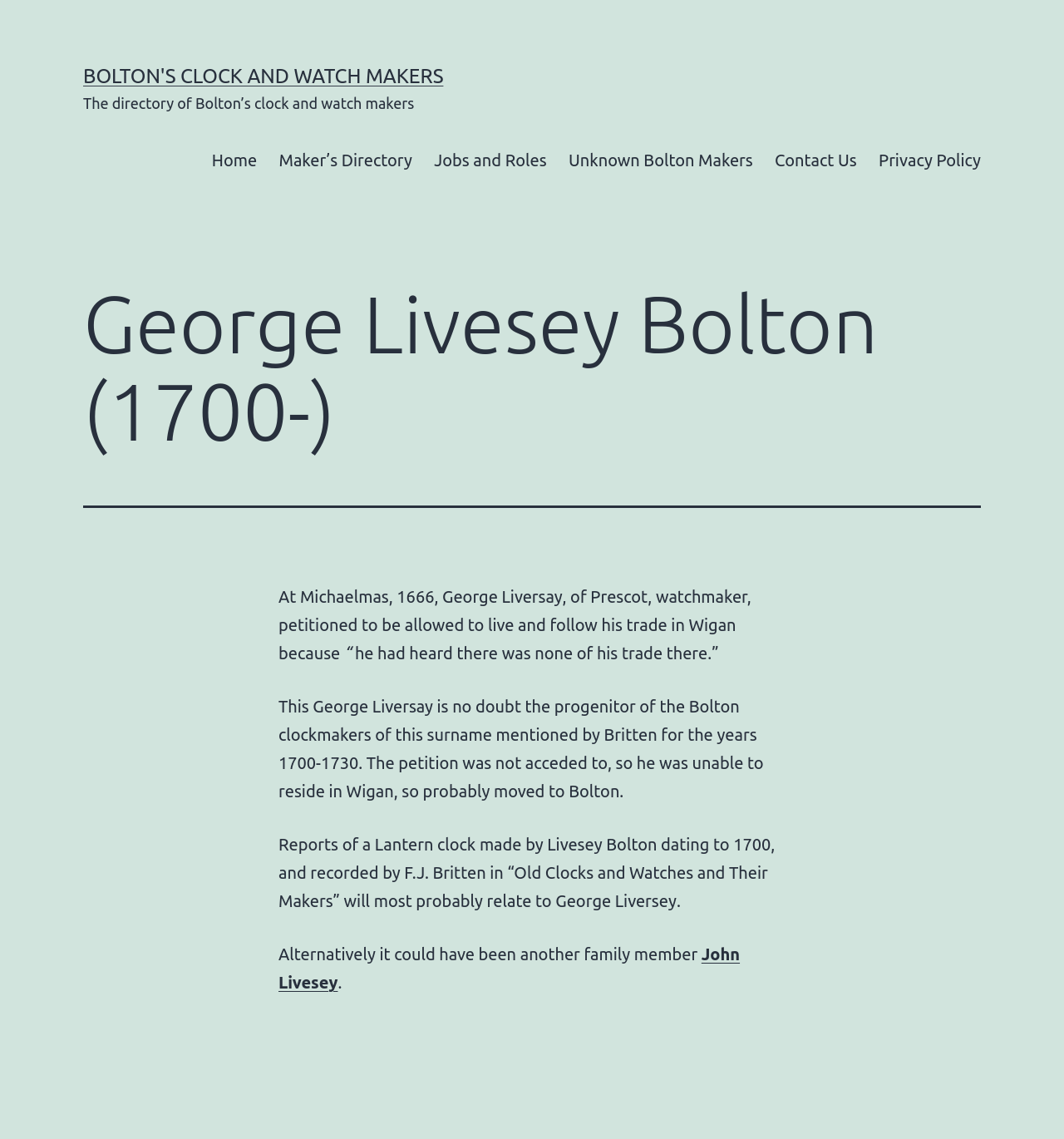Provide a one-word or short-phrase answer to the question:
What type of clock is mentioned in the webpage?

Lantern clock